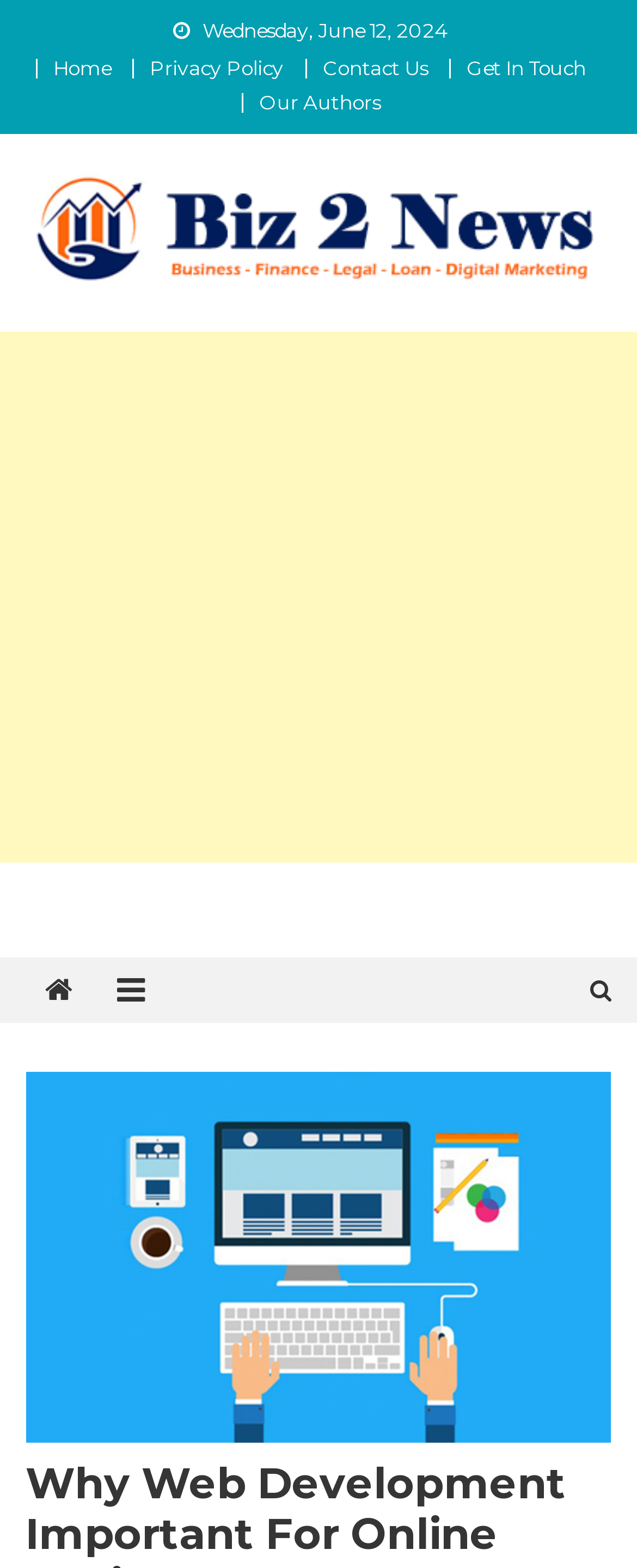Generate the main heading text from the webpage.

Why Web Development Important For Online Business